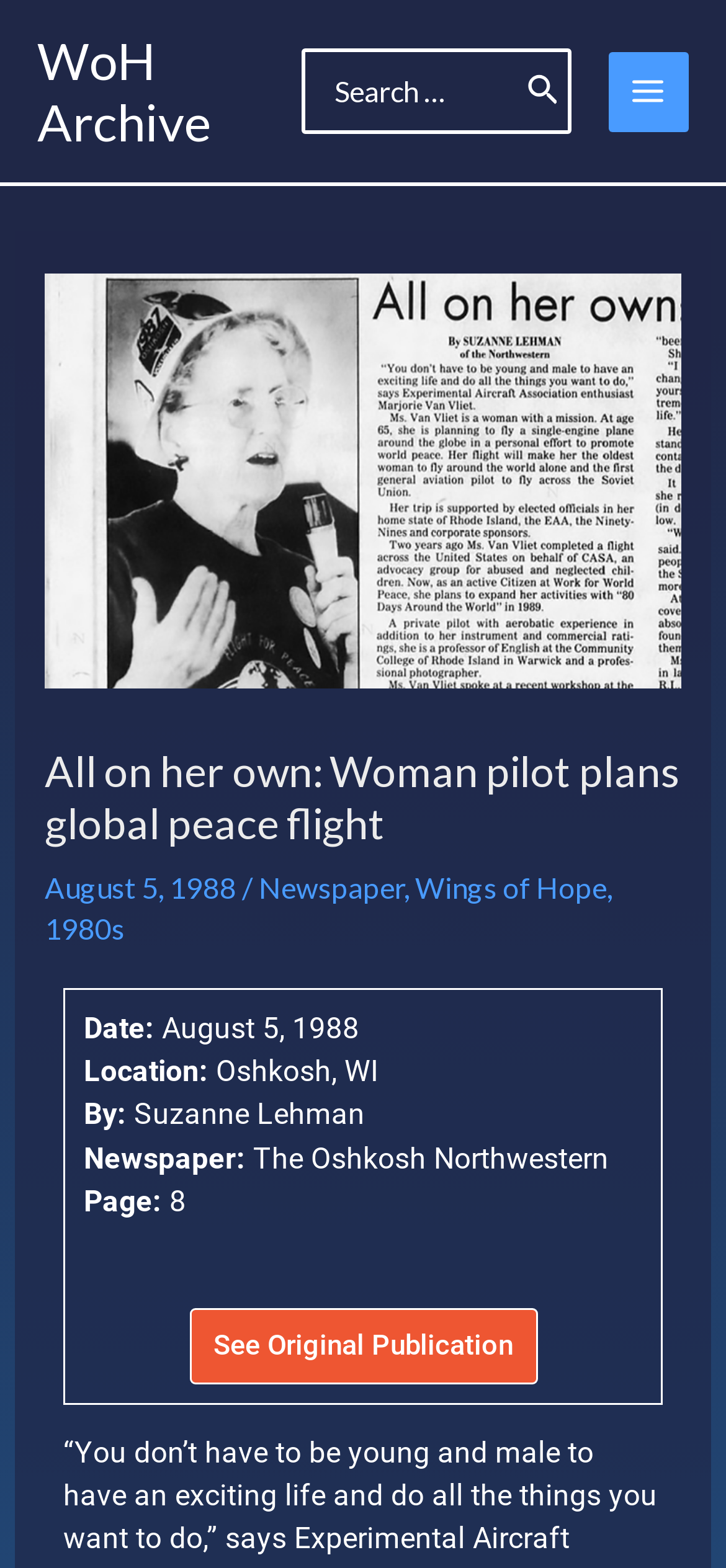Refer to the image and provide an in-depth answer to the question: 
Who is the author of the article?

I found the author of the article by looking at the 'By:' section, which is located below the main heading. The author is specified as 'Suzanne Lehman'.